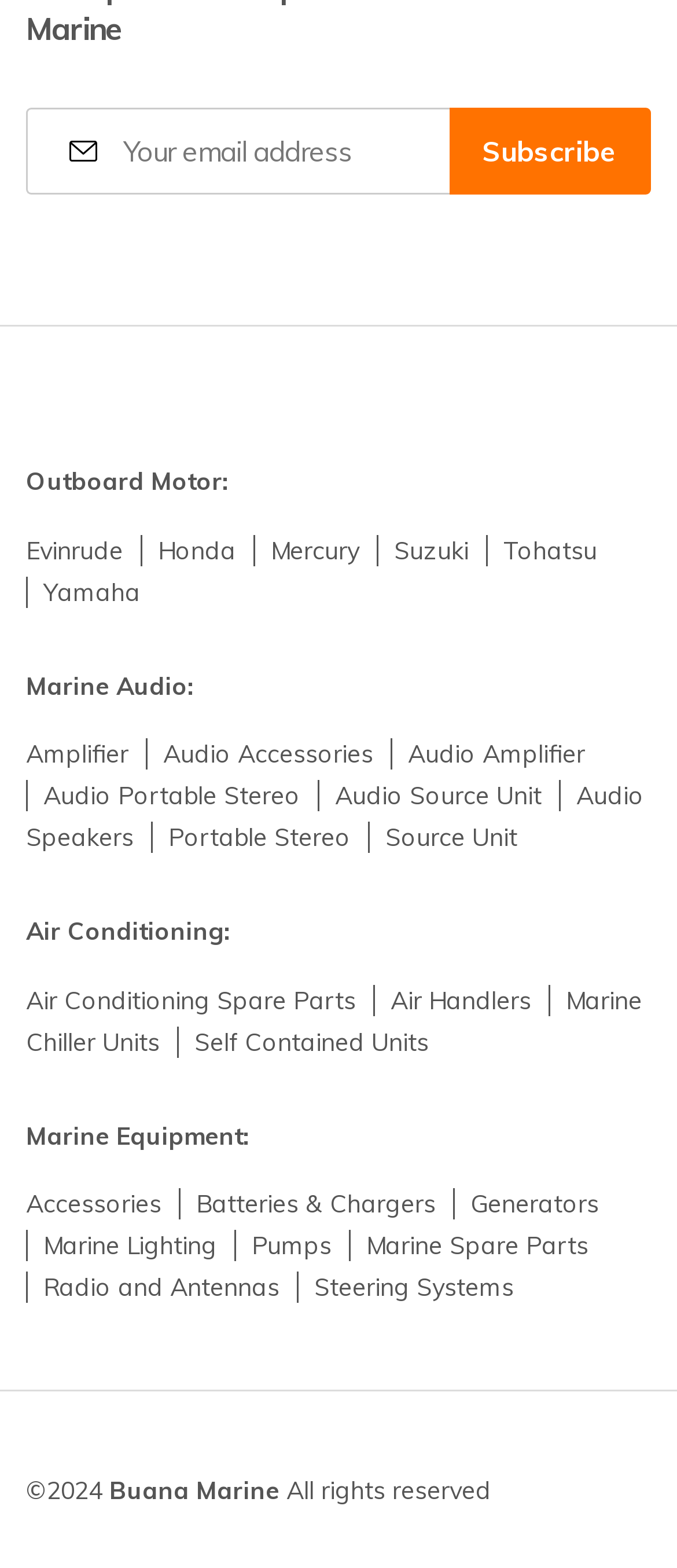Provide a thorough and detailed response to the question by examining the image: 
How many marine audio categories are listed?

The marine audio categories are listed under the 'Marine Audio:' heading. There are 7 links listed, which are 'Amplifier', 'Audio Accessories', 'Audio Amplifier', 'Audio Portable Stereo', 'Audio Source Unit', 'Audio Speakers', and 'Portable Stereo'. These links are located at coordinates [0.038, 0.471, 0.205, 0.491] to [0.038, 0.497, 0.951, 0.544].